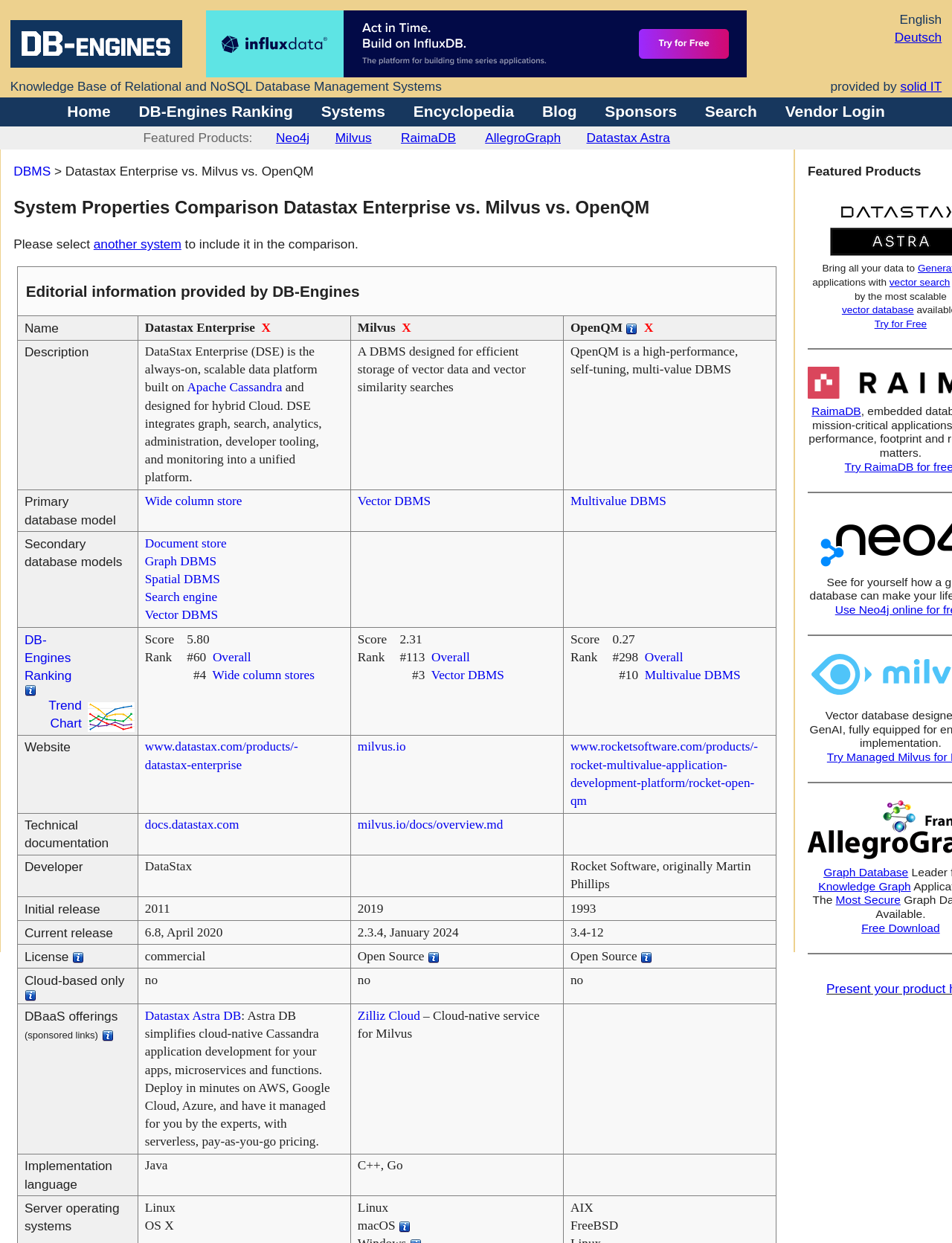Specify the bounding box coordinates of the region I need to click to perform the following instruction: "View Datastax Enterprise details". The coordinates must be four float numbers in the range of 0 to 1, i.e., [left, top, right, bottom].

[0.145, 0.254, 0.369, 0.273]